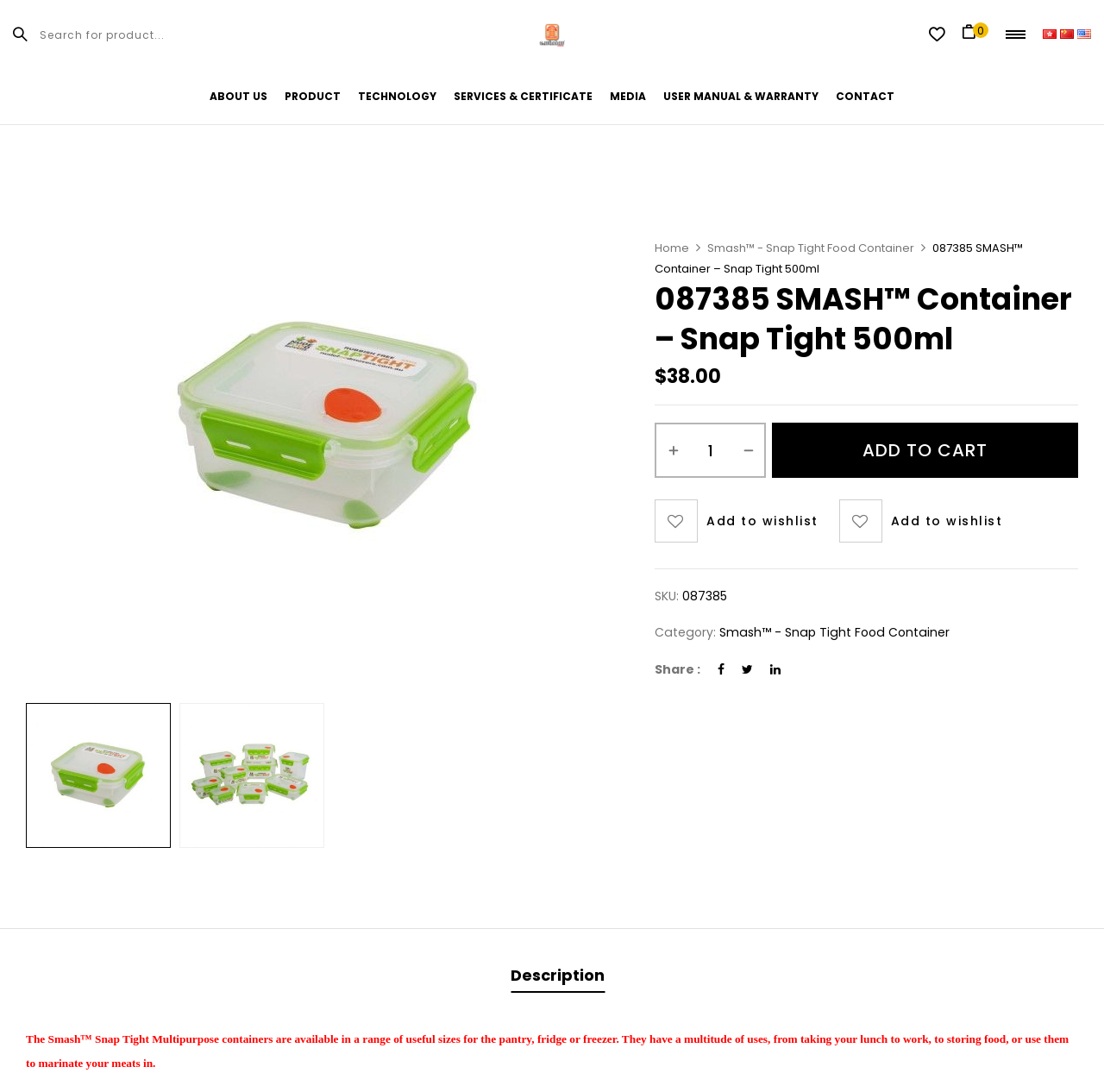What is the price of the product?
Answer the question in a detailed and comprehensive manner.

The price of the product can be found in the StaticText '$38.00' which is located below the product name.